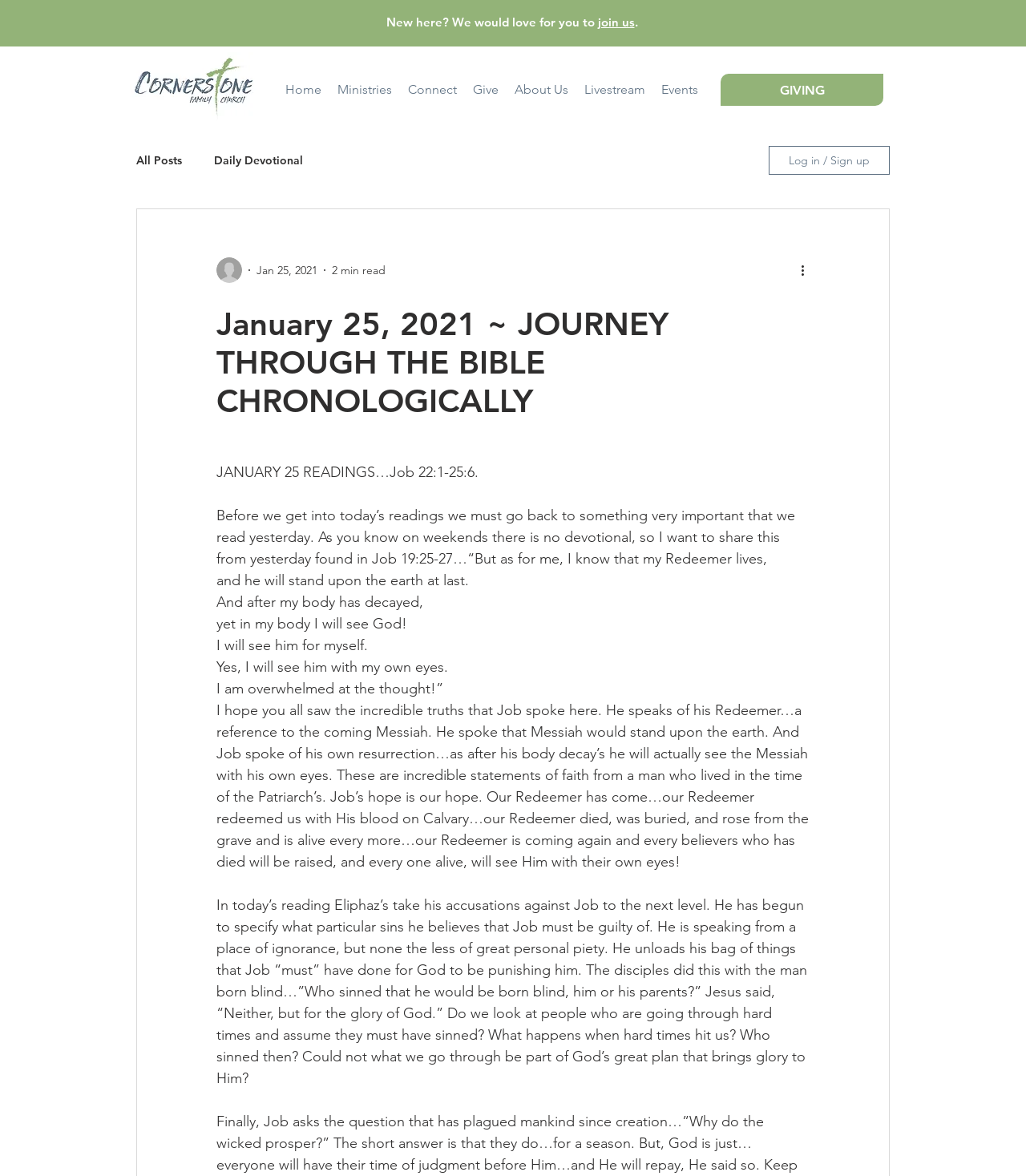What is the name of the ministry or organization behind the devotional?
Refer to the image and offer an in-depth and detailed answer to the question.

This question can be answered by looking at the image element on the webpage, which contains the text 'CFC-logo-full-web-500px.jpg'. This image is likely the logo of the ministry or organization behind the devotional, and the acronym 'CFC' can be inferred from the image name.